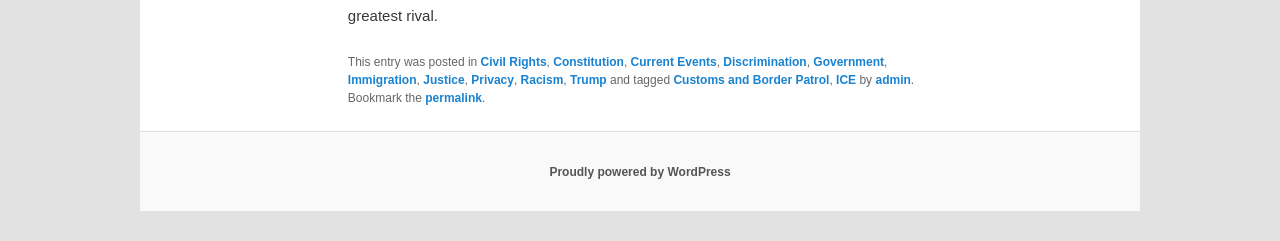Determine the bounding box for the HTML element described here: "Current Events". The coordinates should be given as [left, top, right, bottom] with each number being a float between 0 and 1.

[0.493, 0.228, 0.56, 0.286]